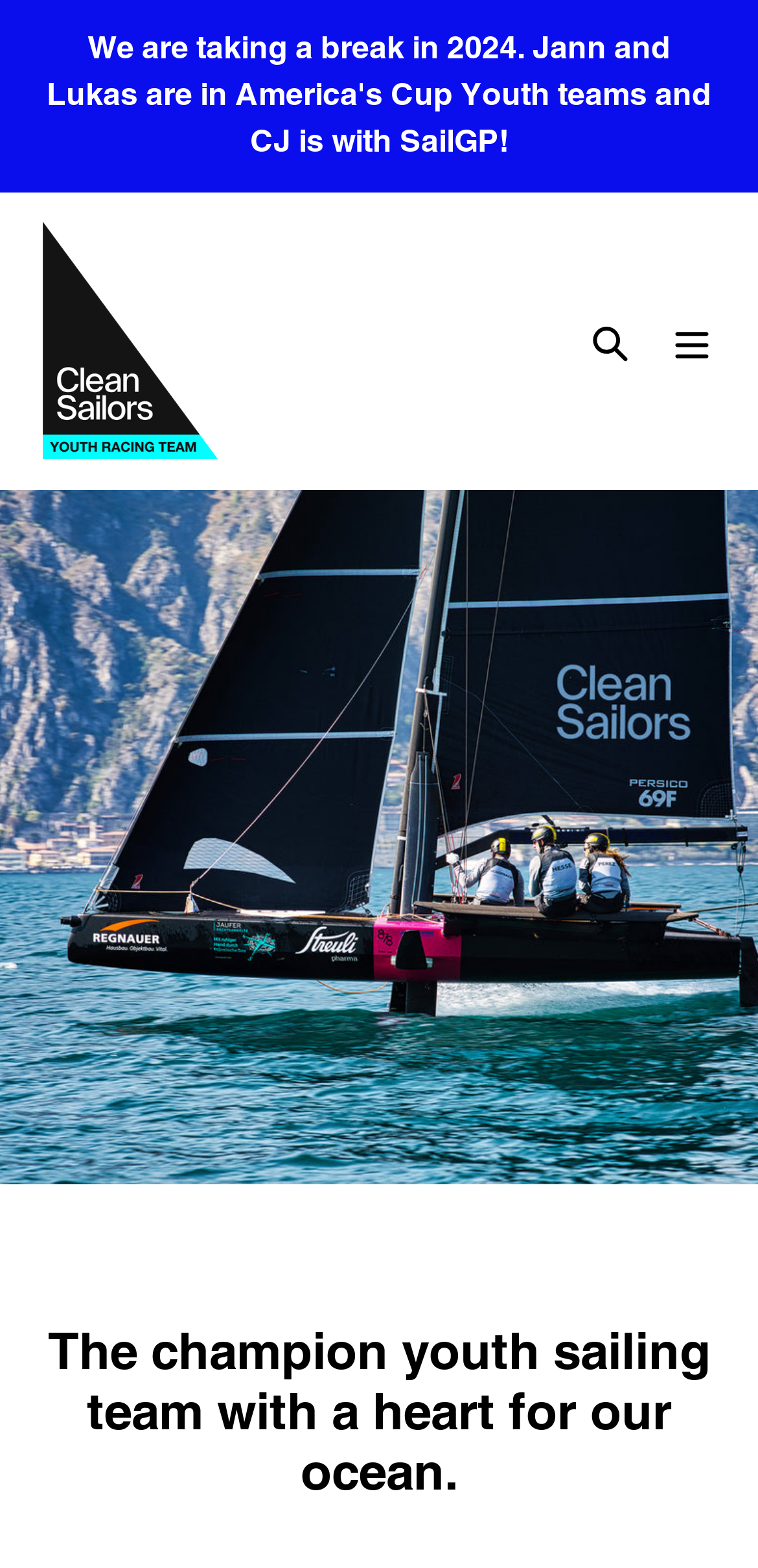How many navigation buttons are at the top of the page?
Examine the screenshot and reply with a single word or phrase.

2